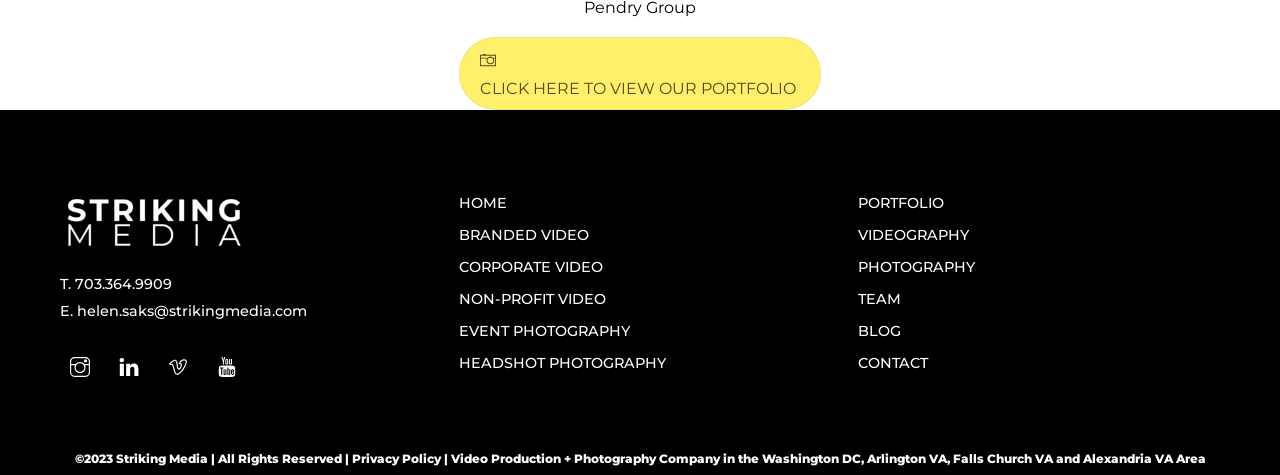Using a single word or phrase, answer the following question: 
What is the copyright year mentioned on the webpage?

2023